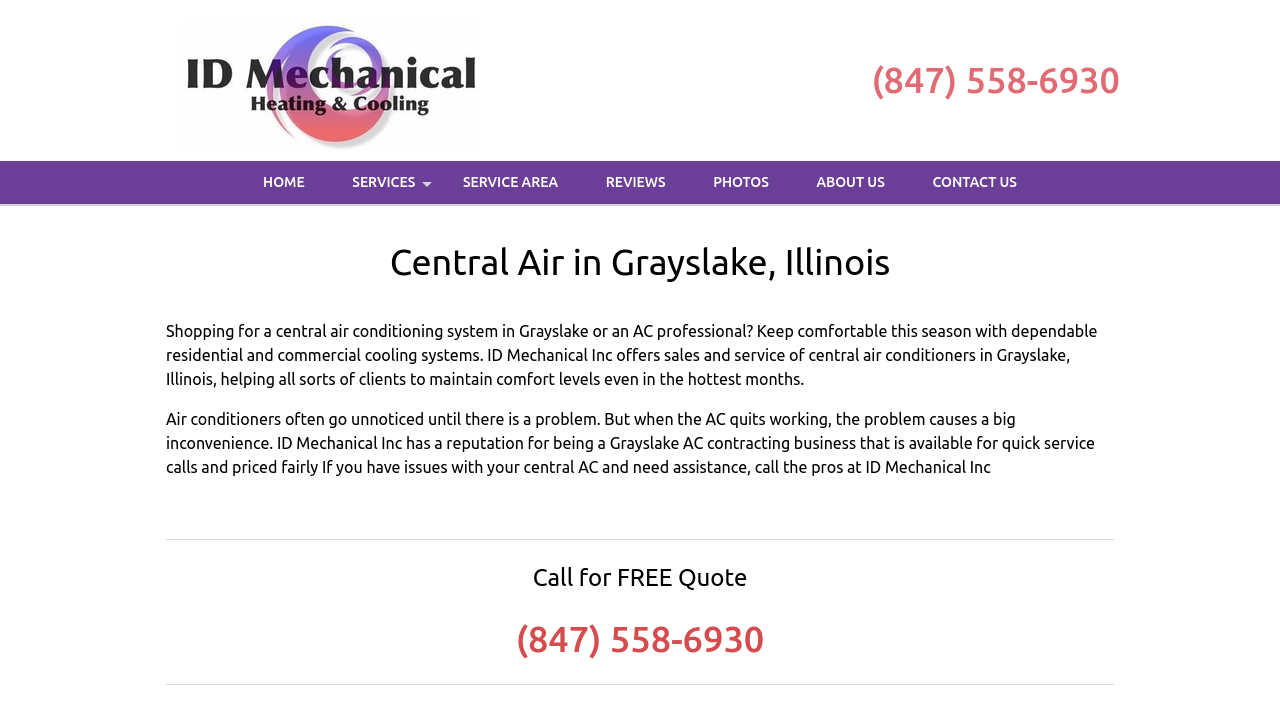Pinpoint the bounding box coordinates of the clickable area needed to execute the instruction: "Call the phone number". The coordinates should be specified as four float numbers between 0 and 1, i.e., [left, top, right, bottom].

[0.673, 0.077, 0.883, 0.148]